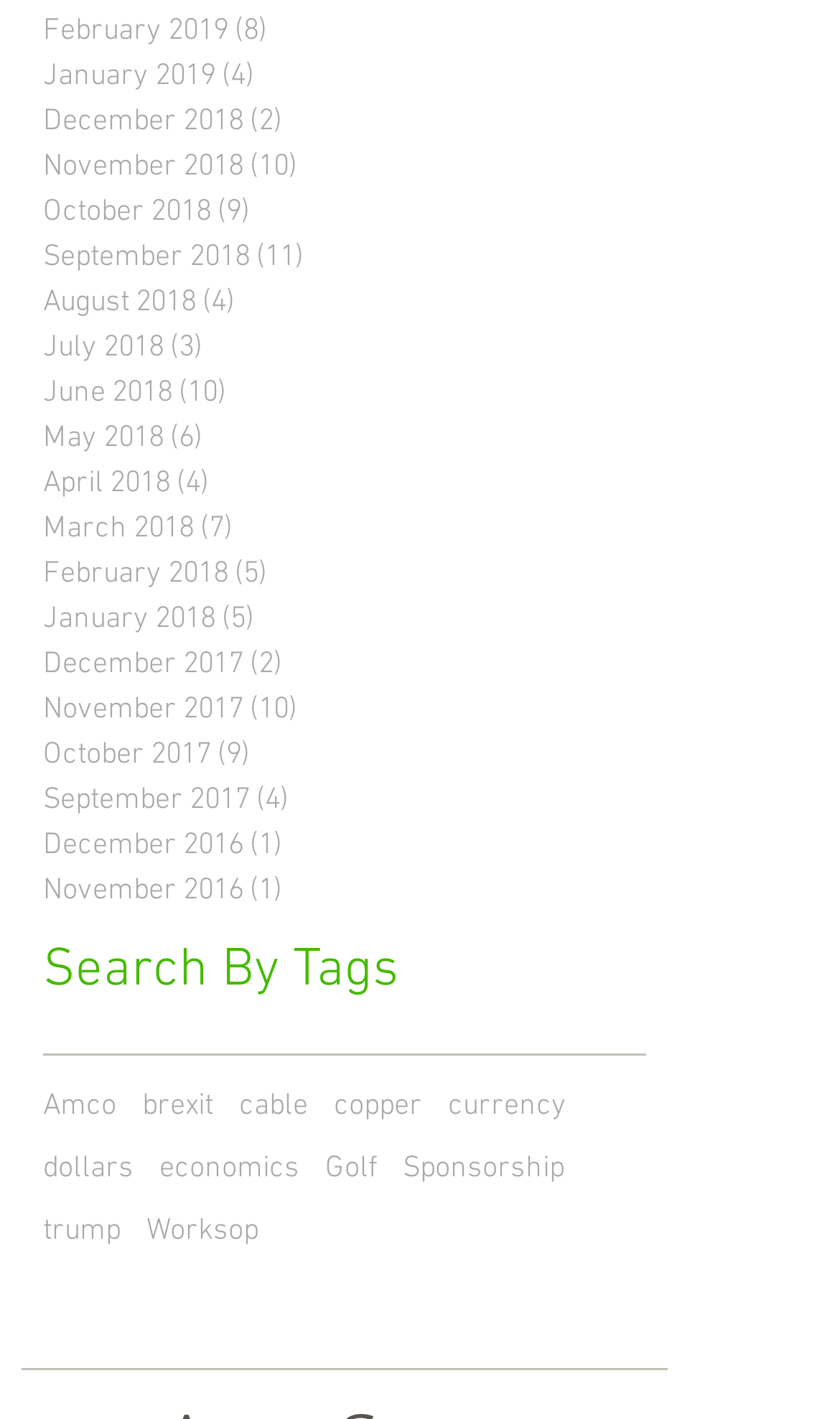Use the details in the image to answer the question thoroughly: 
How many tags are listed under 'Search By Tags'?

I looked at the links under the 'Search By Tags' heading and counted 11 tags, including 'Amco', 'brexit', 'cable', and others.